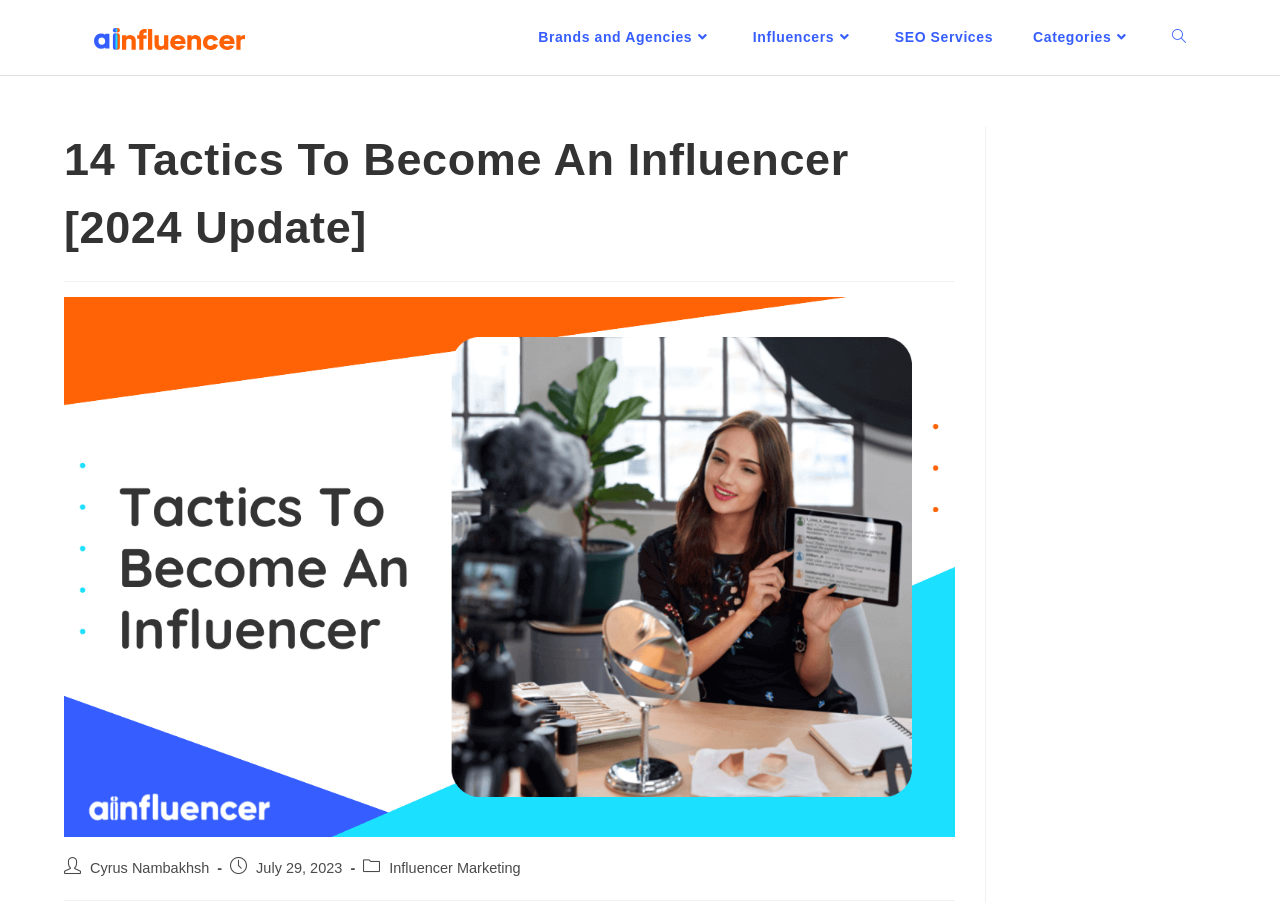Provide your answer in a single word or phrase: 
How many links are in the top navigation bar?

3